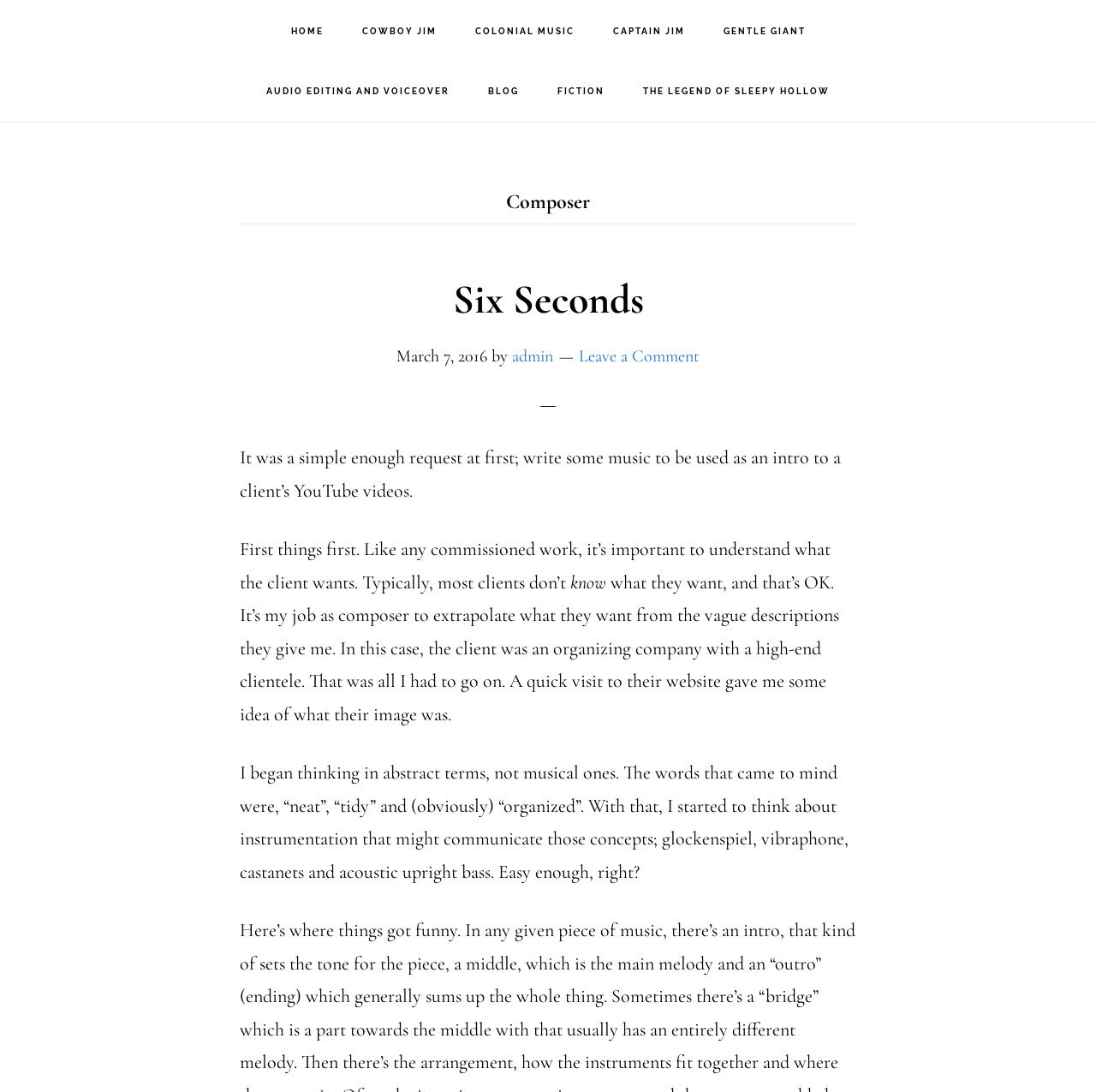Determine the bounding box coordinates for the element that should be clicked to follow this instruction: "View the HTML sitemap". The coordinates should be given as four float numbers between 0 and 1, in the format [left, top, right, bottom].

None